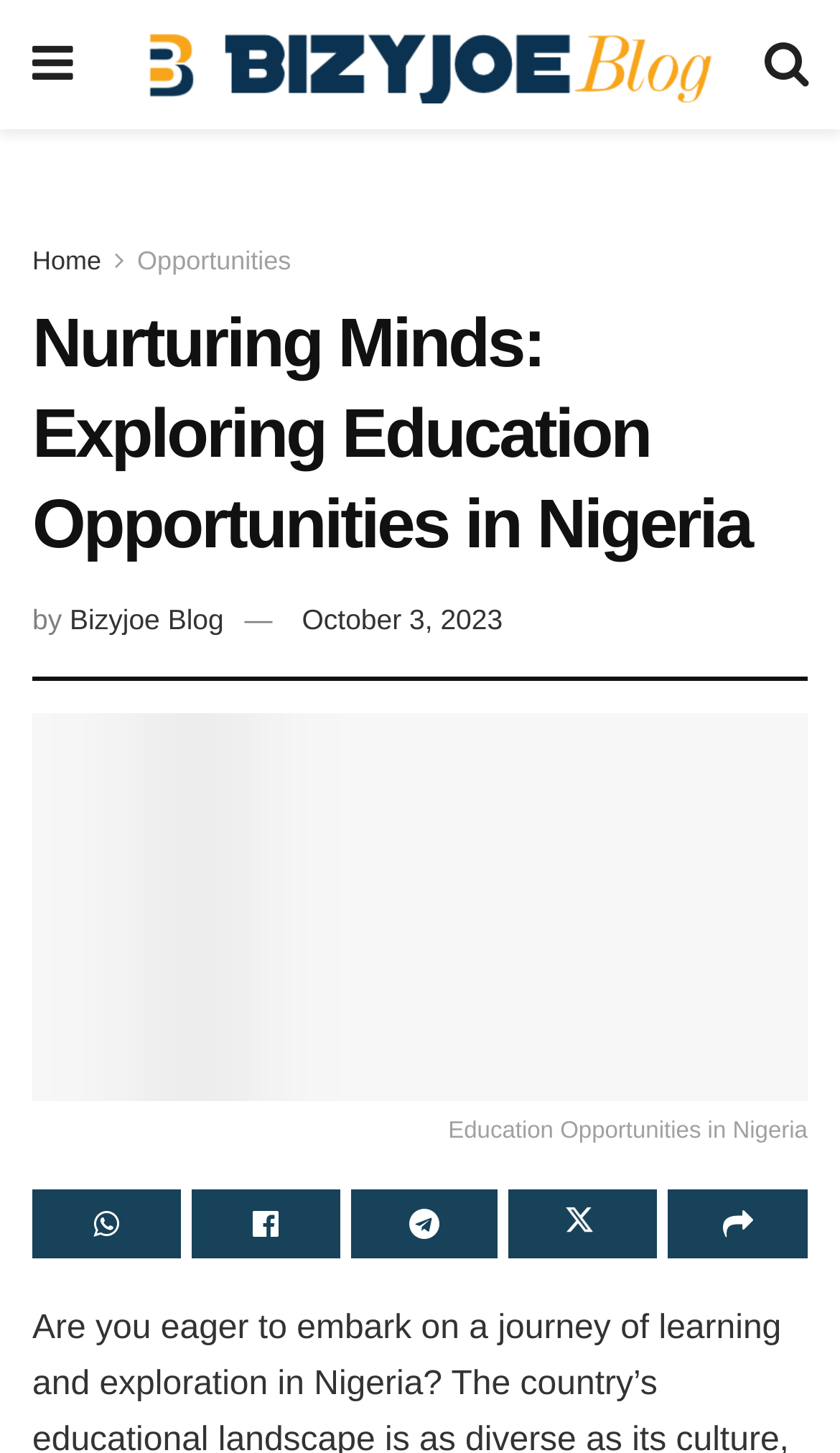What is the author of the article?
Answer with a single word or phrase by referring to the visual content.

Bizyjoe Blog